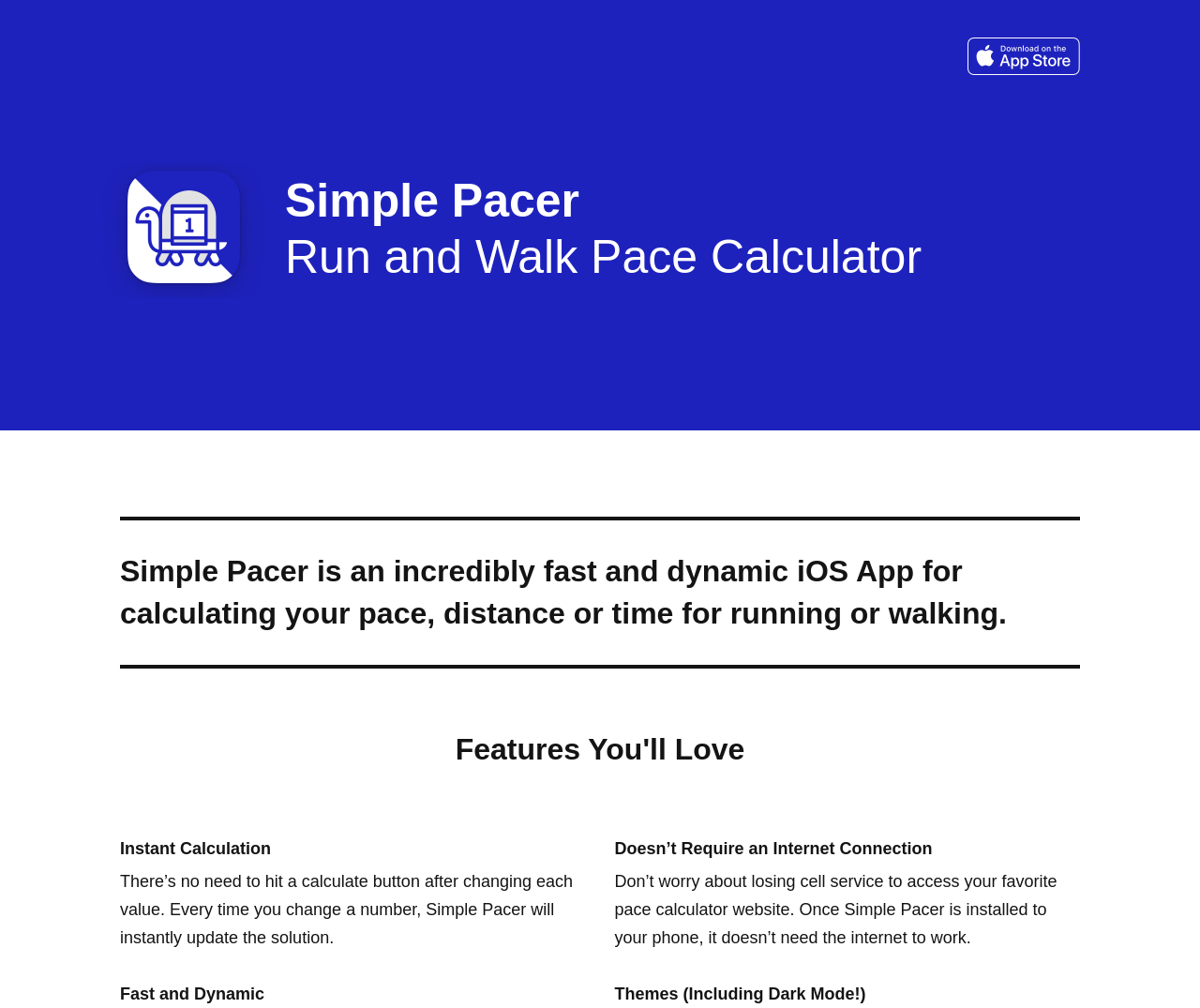Elaborate on the information and visuals displayed on the webpage.

The webpage is about Simple Pacer, a run and walk pace calculator. At the top, there is a heading that displays the title "Simple Pacer Run and Walk Pace Calculator". Below it, on the right side, there is a link to "Download on the App Store". 

Further down, there is a brief description of the app, stating that it is an incredibly fast and dynamic iOS app for calculating pace, distance, or time for running or walking. 

Below the description, there is a heading "Features You'll Love". Under this heading, there are three features listed. The first feature, "Instant Calculation", is located on the left side, and its description is placed below it, explaining that the app updates the solution instantly whenever a value is changed. 

On the right side of "Instant Calculation", there is another feature, "Doesn’t Require an Internet Connection", along with its description, which explains that the app can work without an internet connection once it is installed on the phone. 

At the bottom, there are two more features. On the left side, there is "Fast and Dynamic", and on the right side, there is "Themes (Including Dark Mode!)".